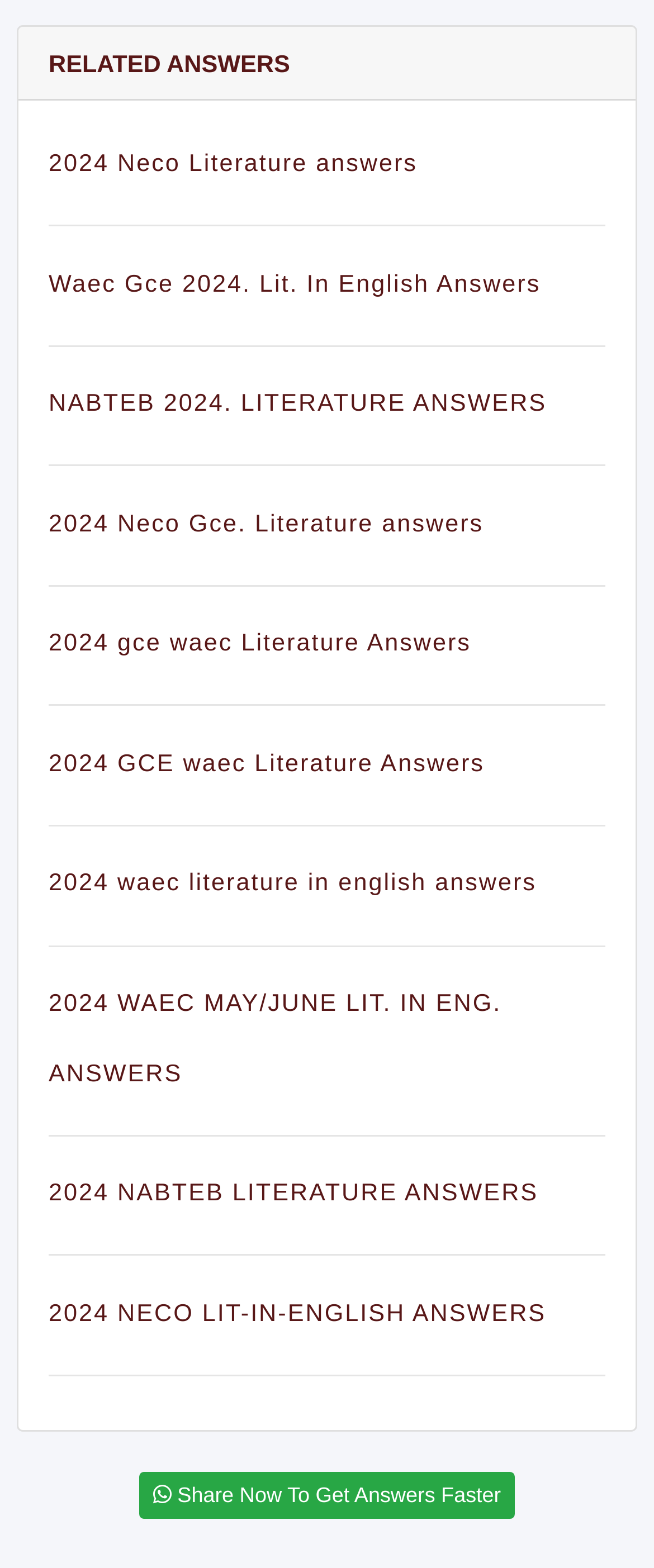Determine the bounding box for the described UI element: "NABTEB 2024. LITERATURE ANSWERS".

[0.074, 0.249, 0.836, 0.266]